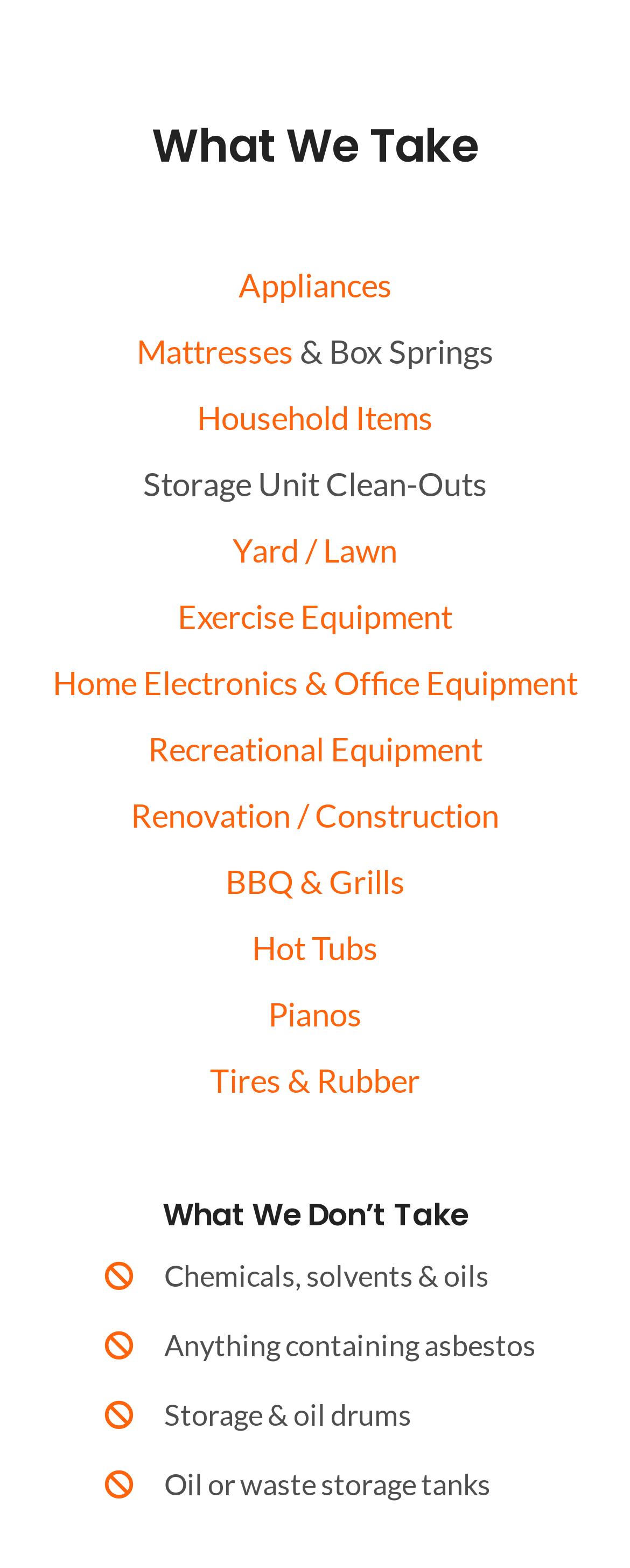How many items are listed under 'What We Don’t Take'?
Deliver a detailed and extensive answer to the question.

Under the 'What We Don’t Take' heading, I counted four StaticText elements, which correspond to four items that are not accepted, namely Chemicals, solvents & oils, Anything containing asbestos, Storage & oil drums, and Oil or waste storage tanks.